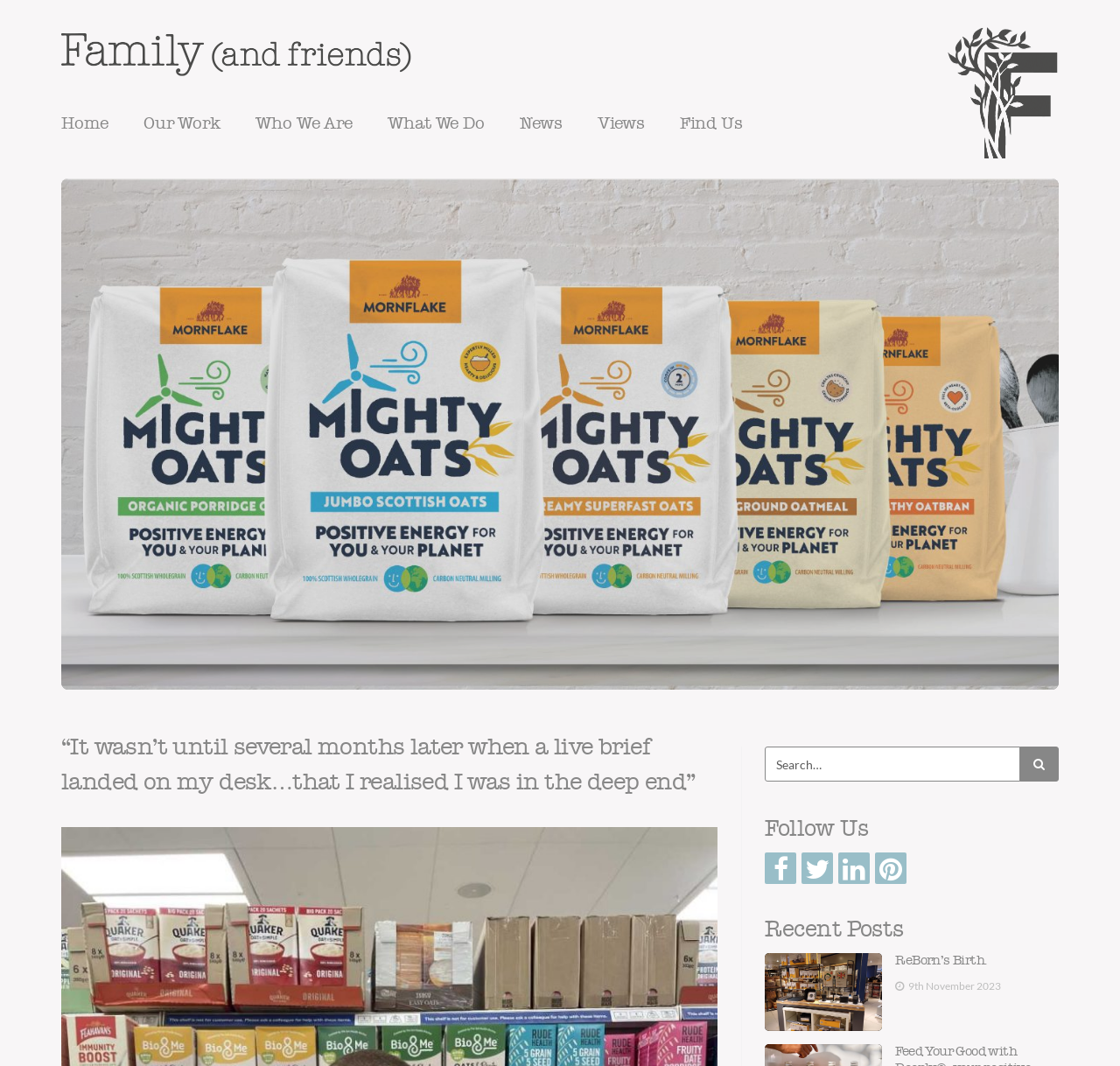What is the purpose of the textbox?
Refer to the image and provide a concise answer in one word or phrase.

Search